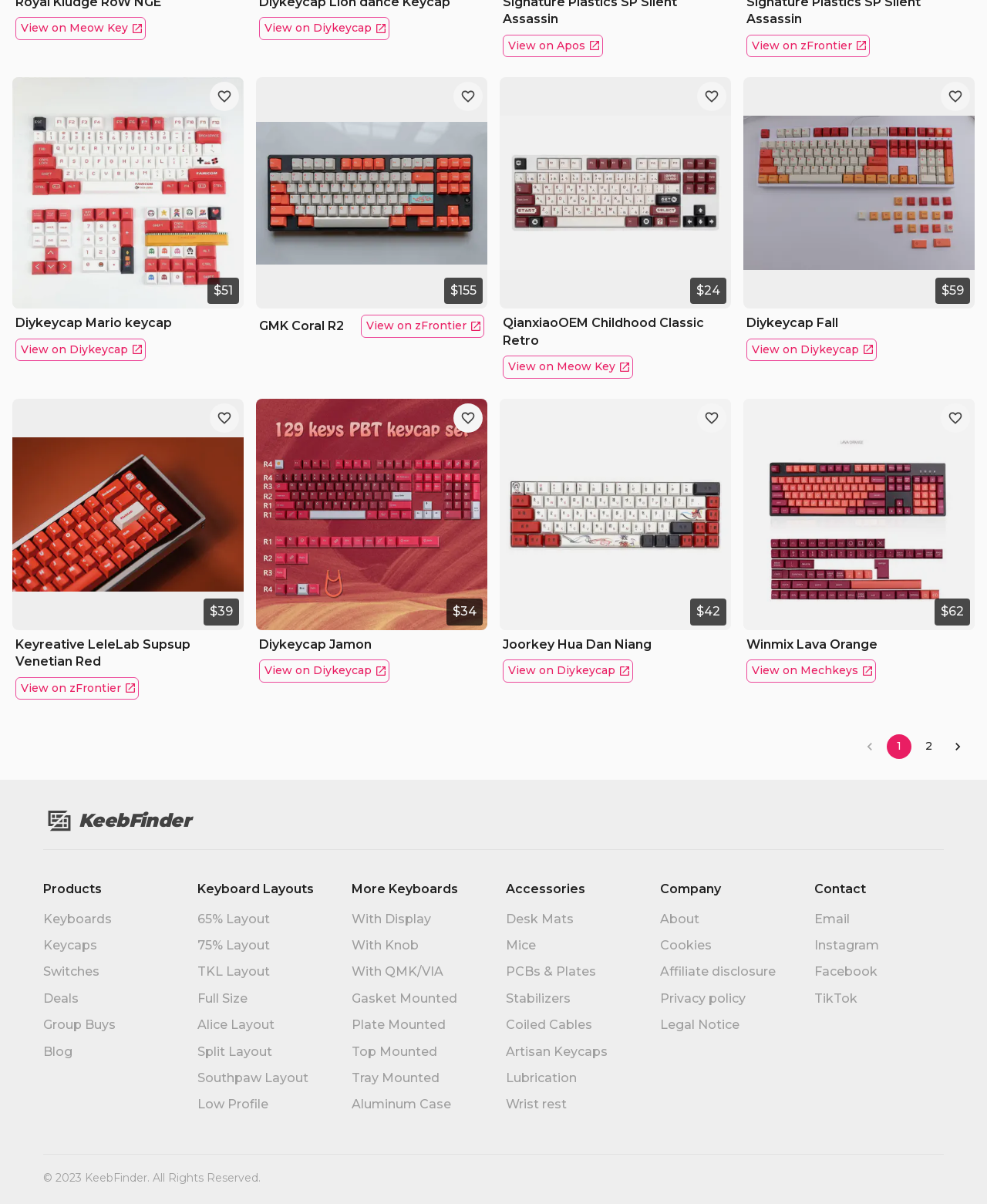How many keycap sets are displayed on this page?
Refer to the image and respond with a one-word or short-phrase answer.

10